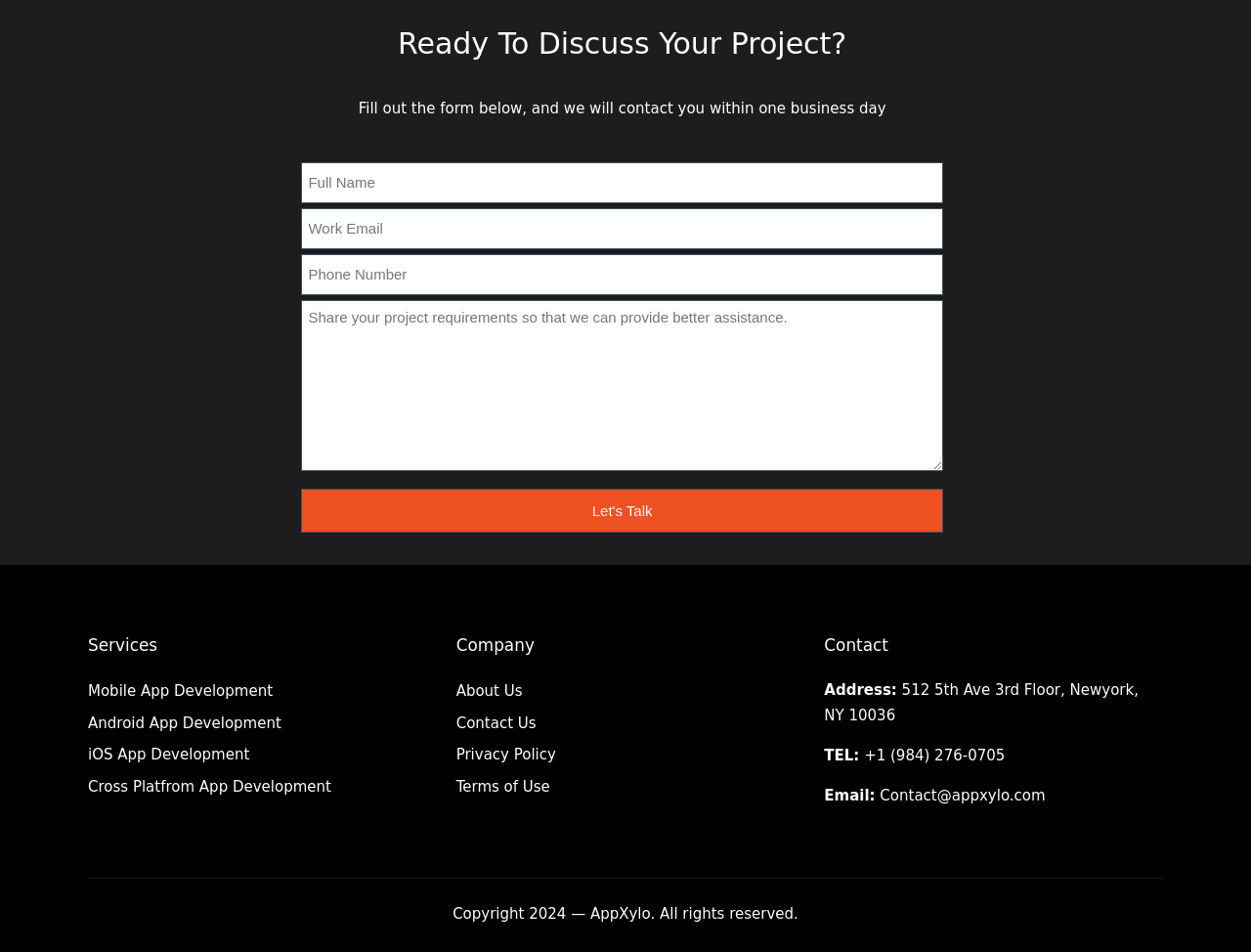What services does the company offer?
Based on the image, answer the question with a single word or brief phrase.

Mobile App Development